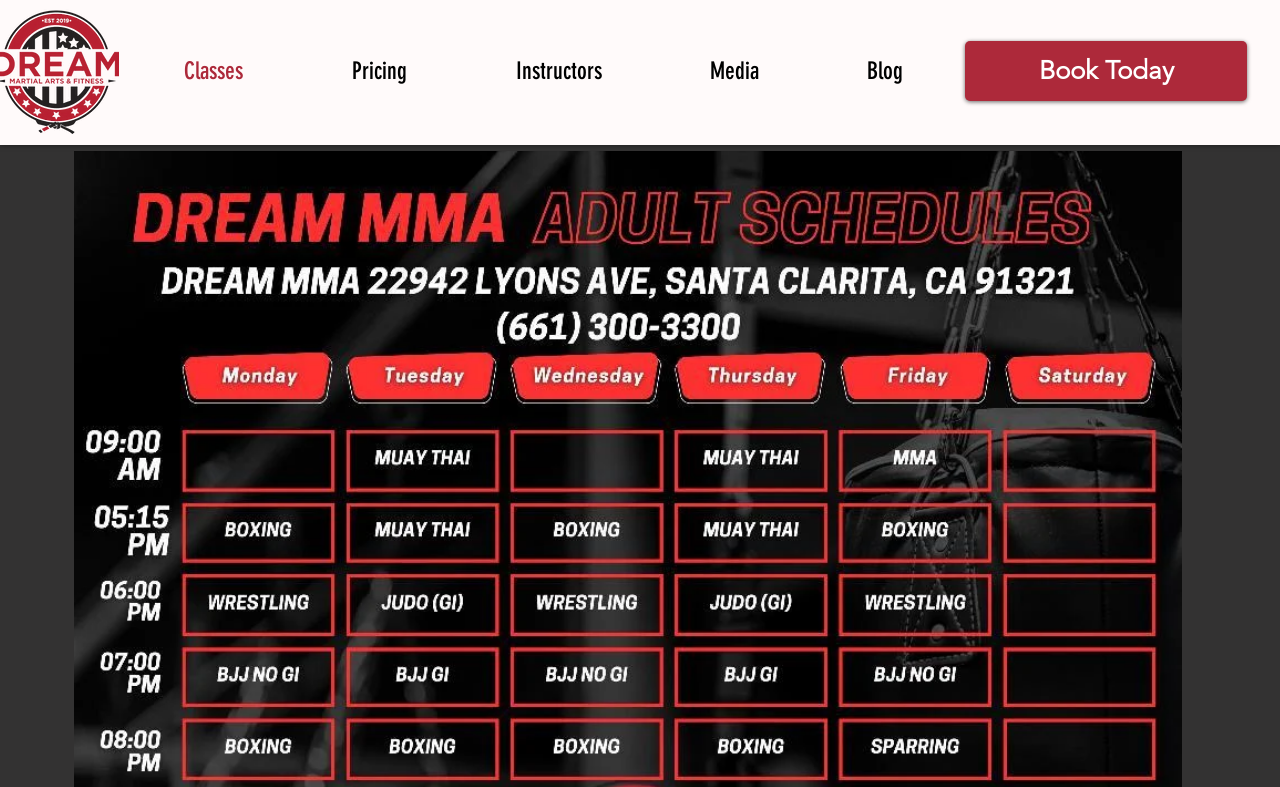Locate the bounding box of the UI element defined by this description: "Book Today". The coordinates should be given as four float numbers between 0 and 1, formatted as [left, top, right, bottom].

[0.754, 0.052, 0.974, 0.128]